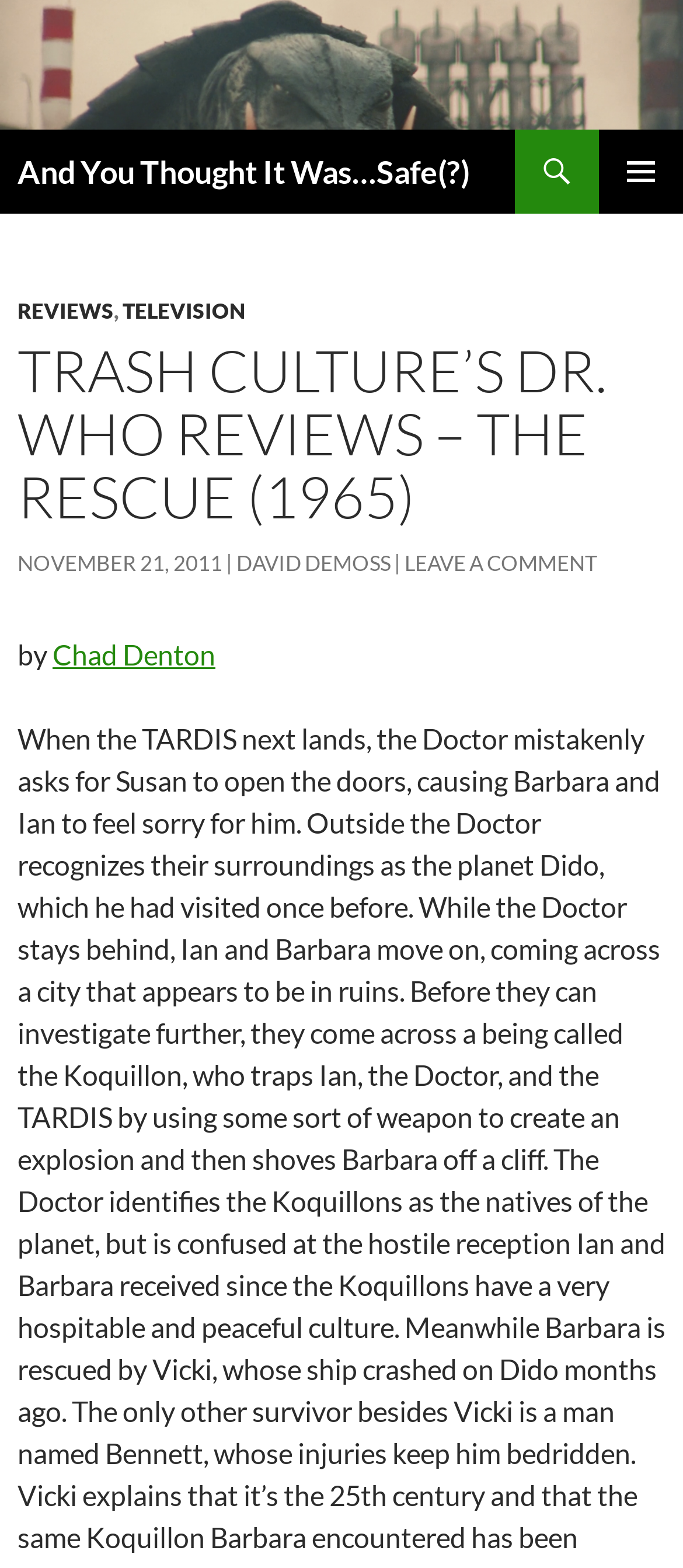Please specify the bounding box coordinates of the element that should be clicked to execute the given instruction: 'go to reviews'. Ensure the coordinates are four float numbers between 0 and 1, expressed as [left, top, right, bottom].

[0.026, 0.19, 0.167, 0.207]